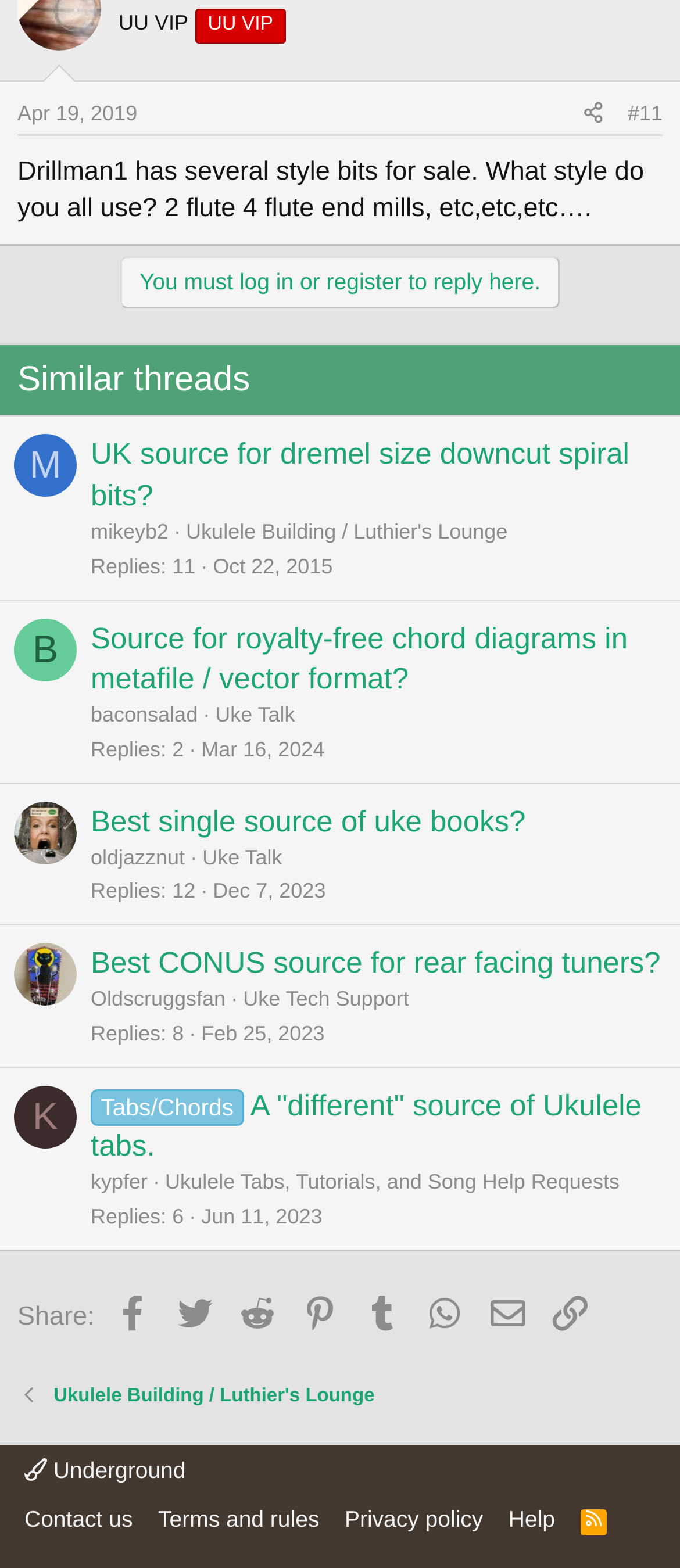How many threads are there in the 'Similar threads' section?
Please give a detailed and elaborate answer to the question based on the image.

The 'Similar threads' section is represented by the LayoutTable element with 5 child elements, each representing a thread. These threads are 'UK source for dremel size downcut spiral bits?', 'Ukulele Building / Luthier's Lounge', 'Source for royalty-free chord diagrams in metafile / vector format?', 'Best single source of uke books?', and 'Best CONUS source for rear facing tuners?'